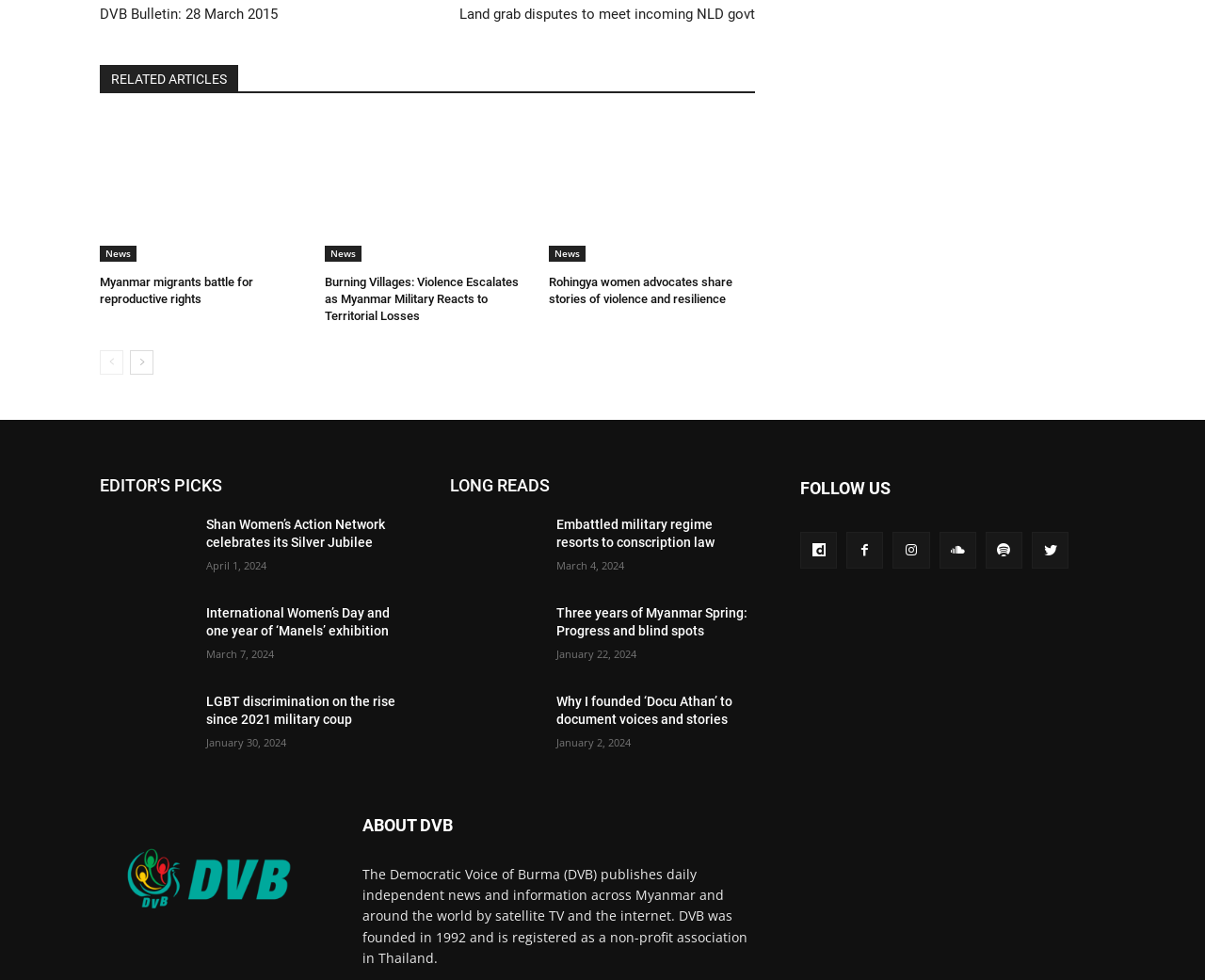Please provide a brief answer to the question using only one word or phrase: 
What is the name of the organization behind the website?

Democratic Voice of Burma